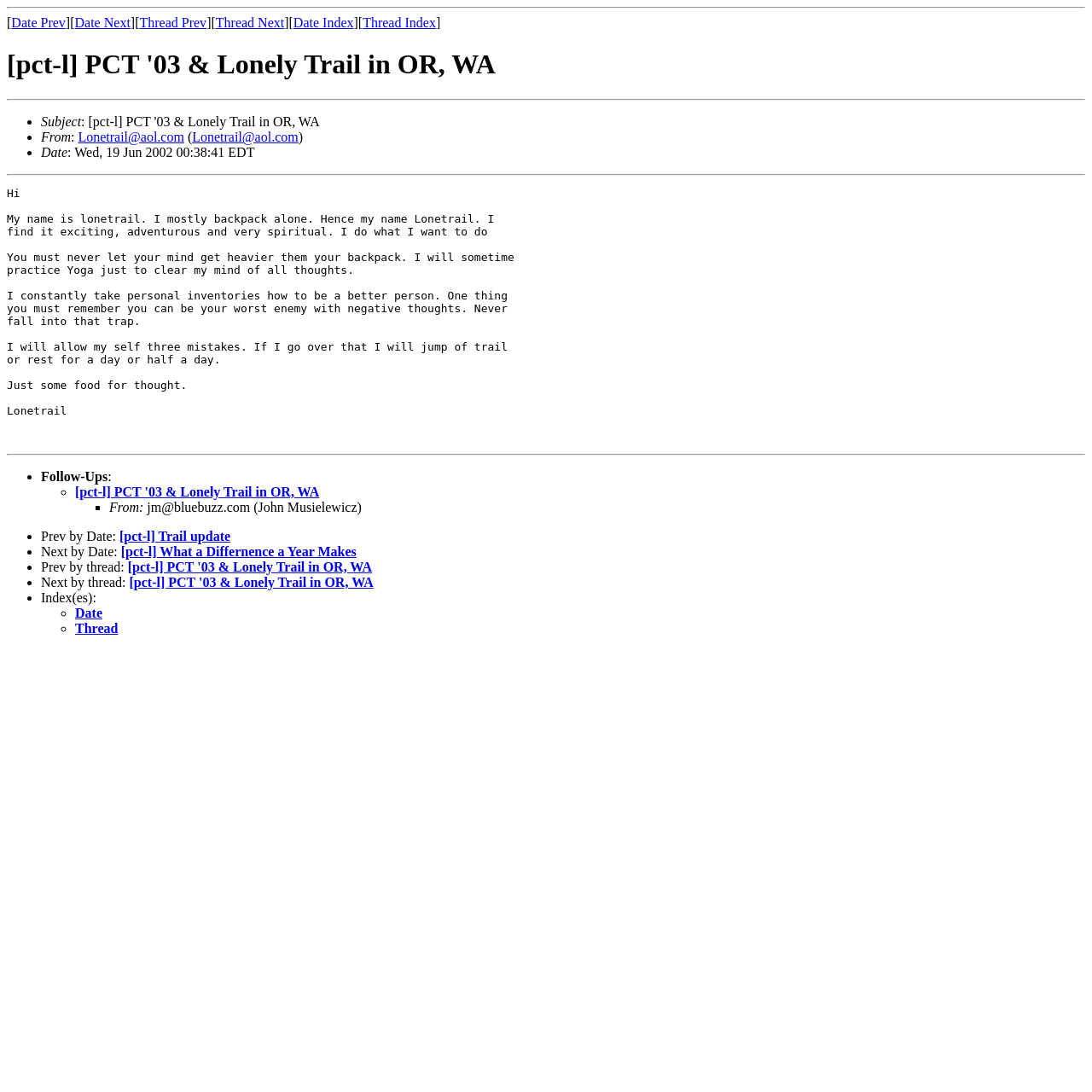Create a detailed narrative describing the layout and content of the webpage.

This webpage appears to be a forum or discussion thread, with a title "[pct-l] PCT '03 & Lonely Trail in OR, WA" at the top. Below the title, there are several navigation links, including "Date Prev", "Date Next", "Thread Prev", and "Thread Next", which suggest that this is a threaded conversation.

The main content of the page is a post from "Lonetrail@aol.com", which is a personal reflection on backpacking and spirituality. The post is divided into several paragraphs, with a mix of short sentences and longer, more introspective passages. The author discusses their approach to backpacking, including taking personal inventories and practicing yoga to clear their mind.

Below the main post, there are several horizontal separators, which divide the page into distinct sections. The next section appears to be a list of follow-up posts or responses to the original message. Each response is marked with a bullet point or other symbol, and includes a brief summary or title, as well as a link to the full response.

The list of responses includes posts from different authors, including "John Musielewicz" and others. Each post has a brief summary or title, and is linked to the full response. The list also includes links to previous and next posts in the thread, as well as to the index of posts by date and thread.

Overall, this webpage appears to be a discussion forum or threaded conversation, with a focus on backpacking and outdoor activities. The main post is a personal reflection, and the subsequent responses are from other users who are engaging with the original author's ideas.